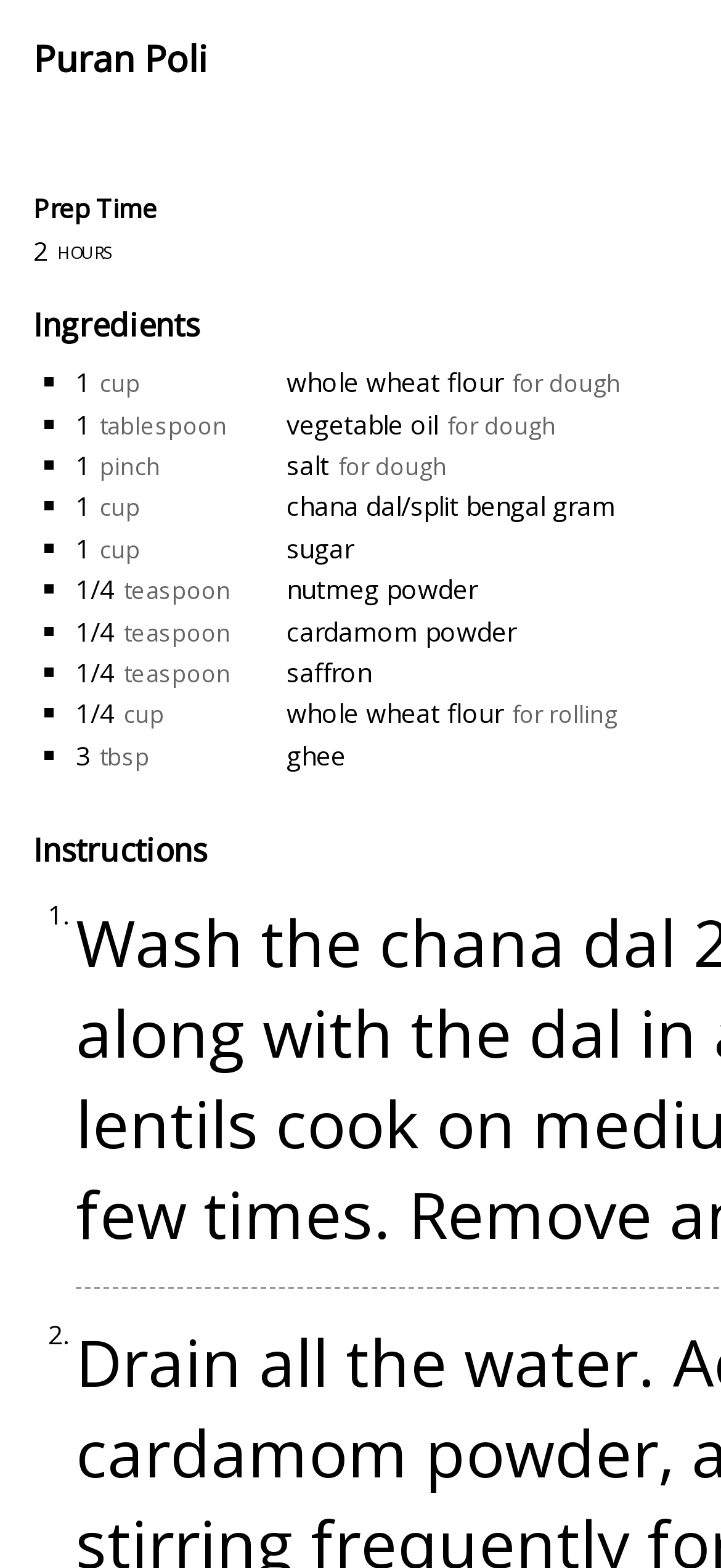Using the information from the screenshot, answer the following question thoroughly:
How many tablespoons of ghee are required?

The quantity of ghee required is mentioned as '3 tbsp', which indicates that three tablespoons of ghee are needed for the recipe.